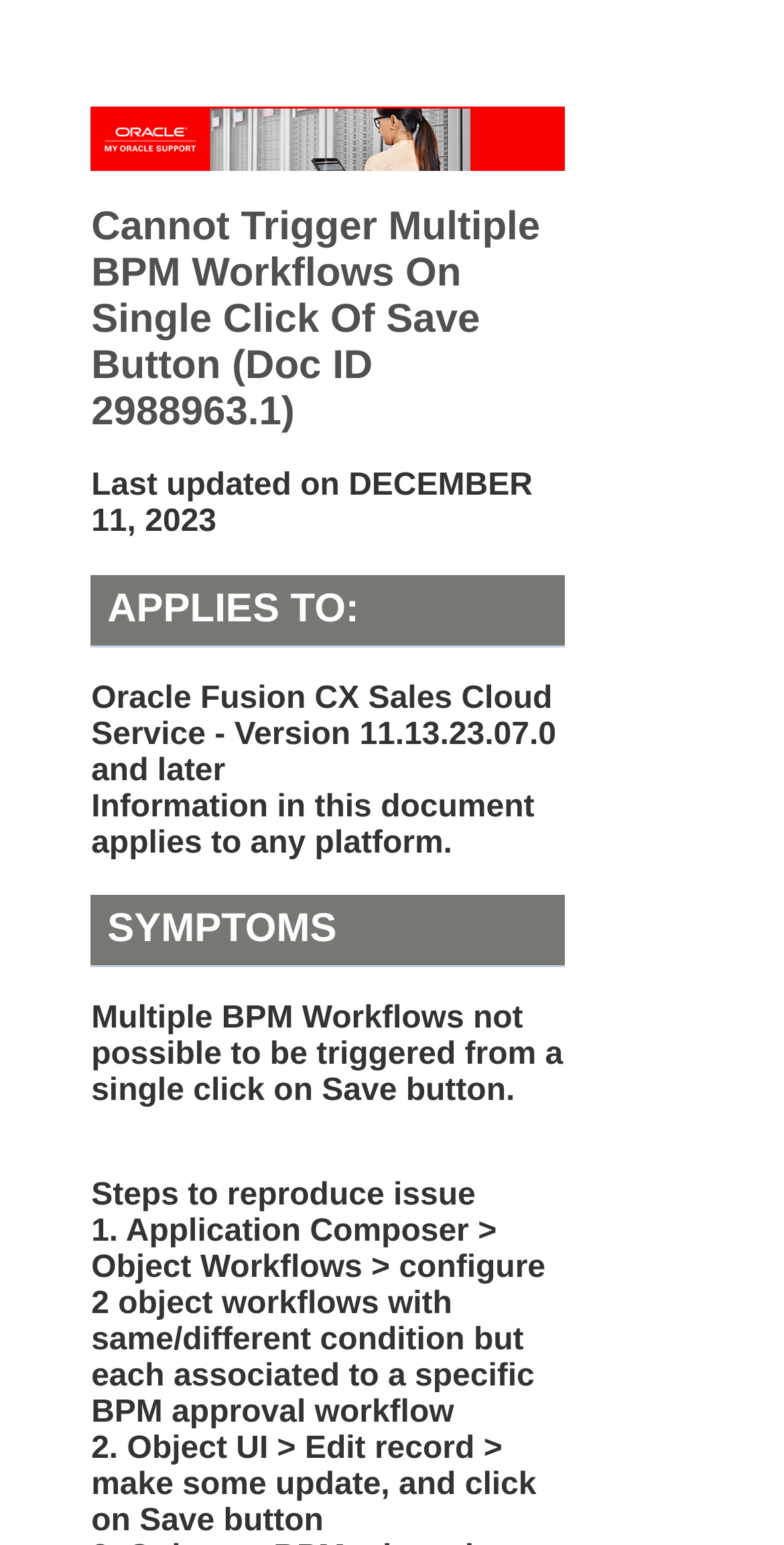How many steps are there to reproduce the issue?
Using the image, give a concise answer in the form of a single word or short phrase.

2